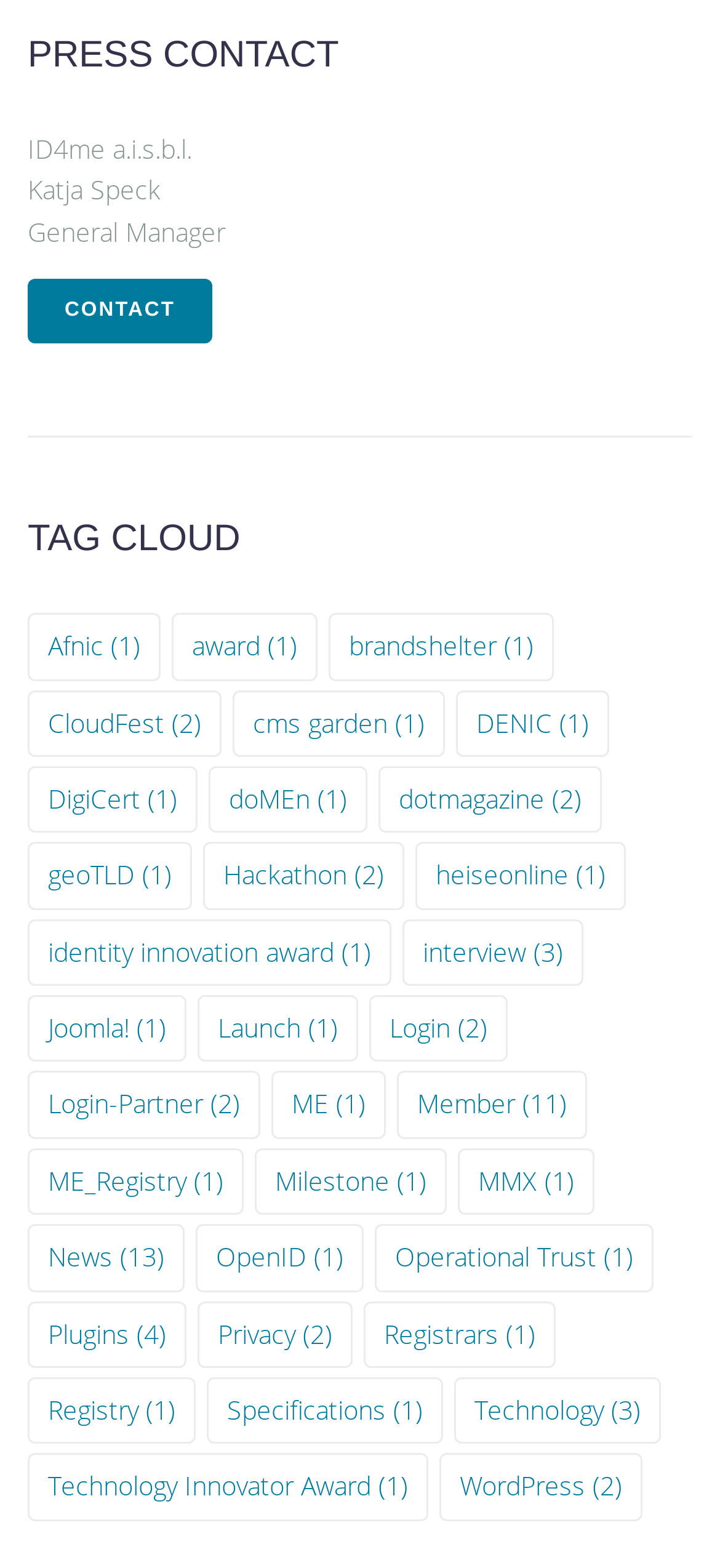Please determine the bounding box coordinates for the element with the description: "CloudFest (2)".

[0.038, 0.44, 0.308, 0.483]